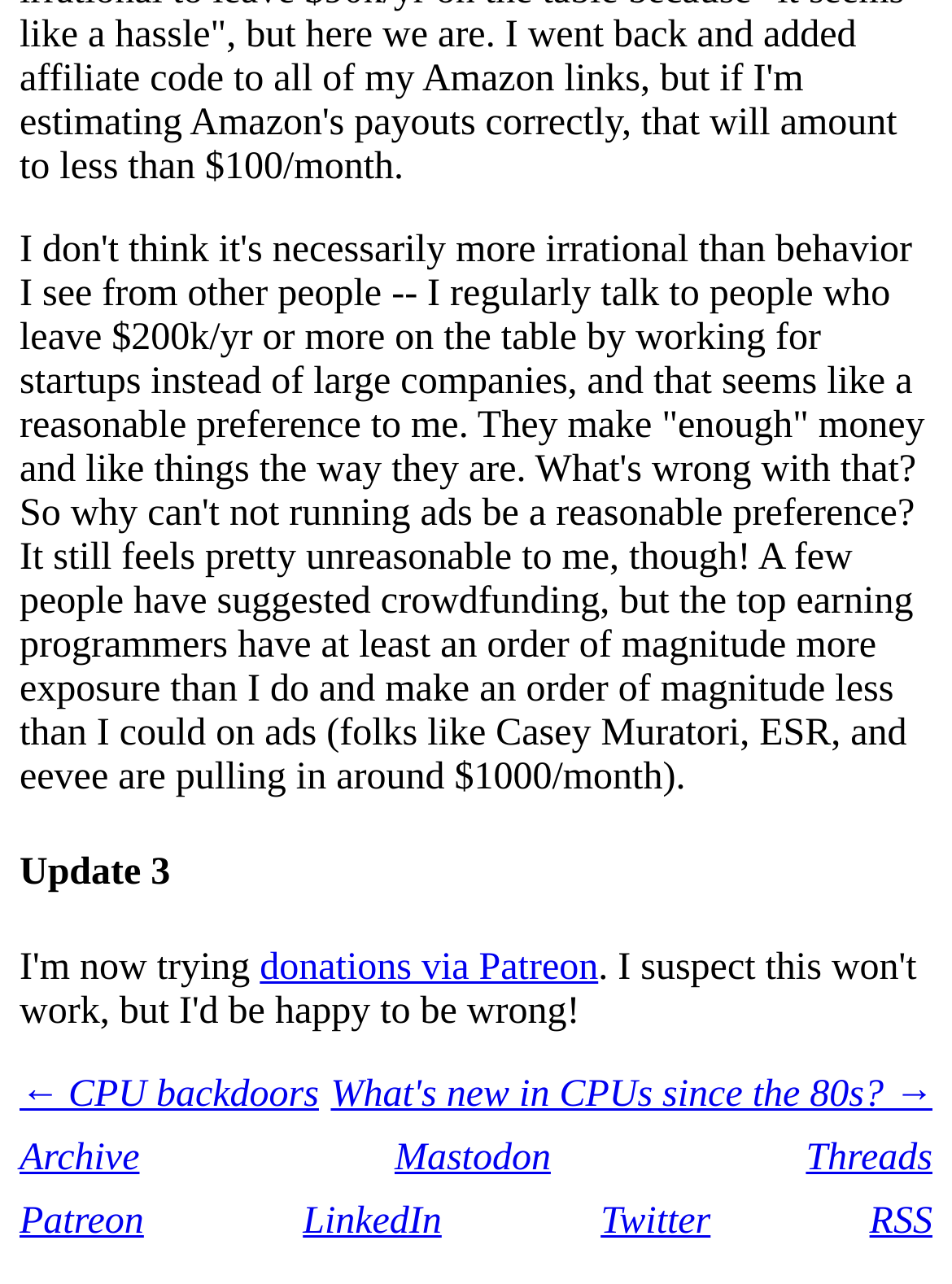Answer the question using only one word or a concise phrase: What is the second link on the page?

donations via Patreon